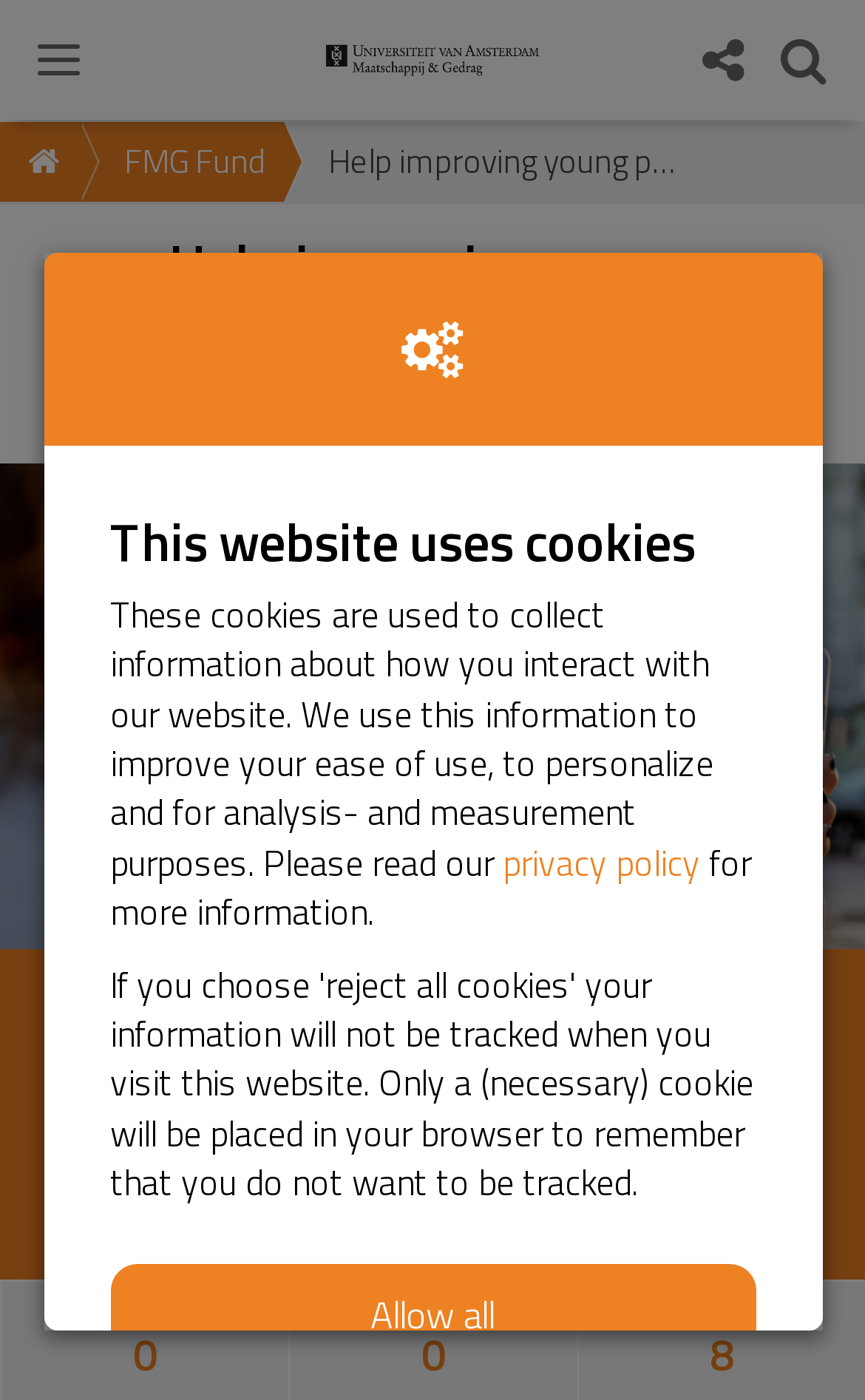Give an extensive and precise description of the webpage.

The webpage appears to be a charity or fundraising page focused on improving young people's mental resilience. At the top, there are four links, likely representing social media or navigation options, spaced evenly across the page. Below these links, there is a prominent heading that echoes the meta description, emphasizing the importance of helping young people's mental health.

On the left side of the page, there is a large image that takes up most of the vertical space. To the right of the image, there is a section displaying a fundraising progress indicator, showing that €5,958 has been raised so far.

Below the image, there are two prominent calls-to-action: a "Donate now" button and a "Start fundraising" button, encouraging visitors to take action. 

At the bottom of the page, there is a notice about the website's use of cookies, explaining their purpose and providing a link to the privacy policy for more information. Finally, there is an "Allow all" button, likely related to cookie preferences.

Overall, the page is well-organized and easy to navigate, with clear headings and concise text that effectively communicates the importance of the cause and encourages visitors to take action.